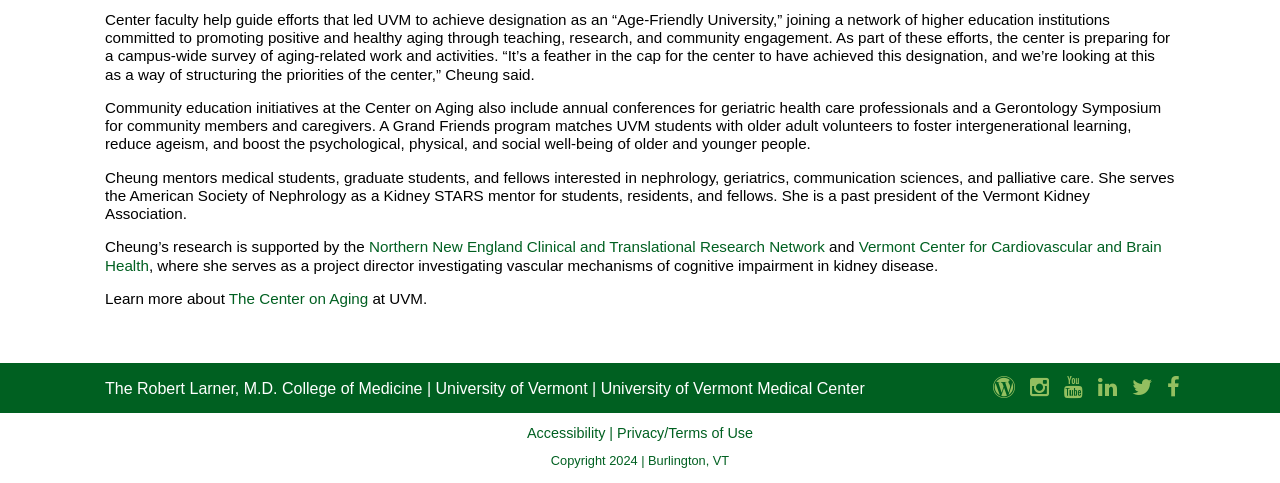Identify the bounding box coordinates for the UI element described as: "The Center on Aging".

[0.179, 0.6, 0.288, 0.635]